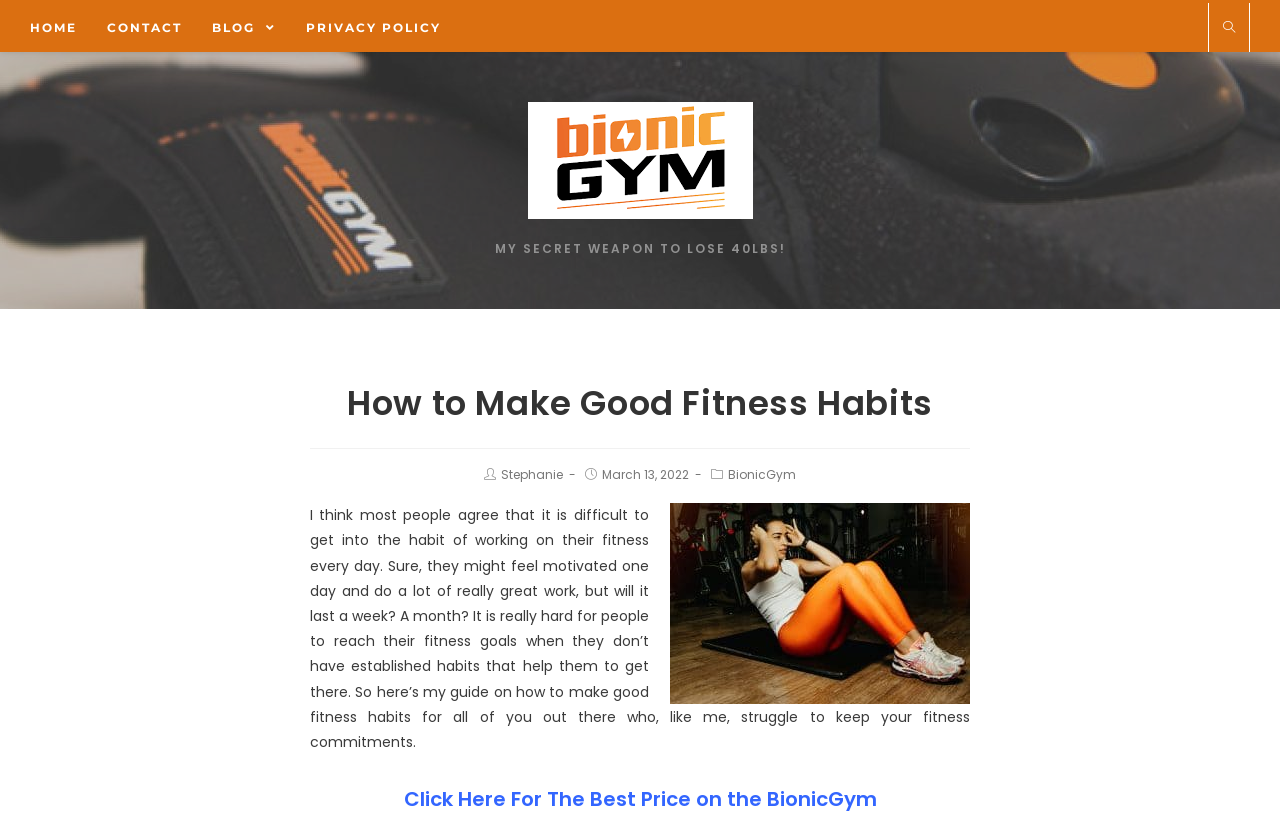Given the element description BionicGym, specify the bounding box coordinates of the corresponding UI element in the format (top-left x, top-left y, bottom-right x, bottom-right y). All values must be between 0 and 1.

[0.569, 0.567, 0.622, 0.588]